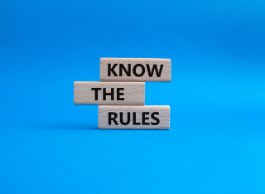What is the phrase spelled out by the wooden blocks?
Give a single word or phrase answer based on the content of the image.

KNOW THE RULES